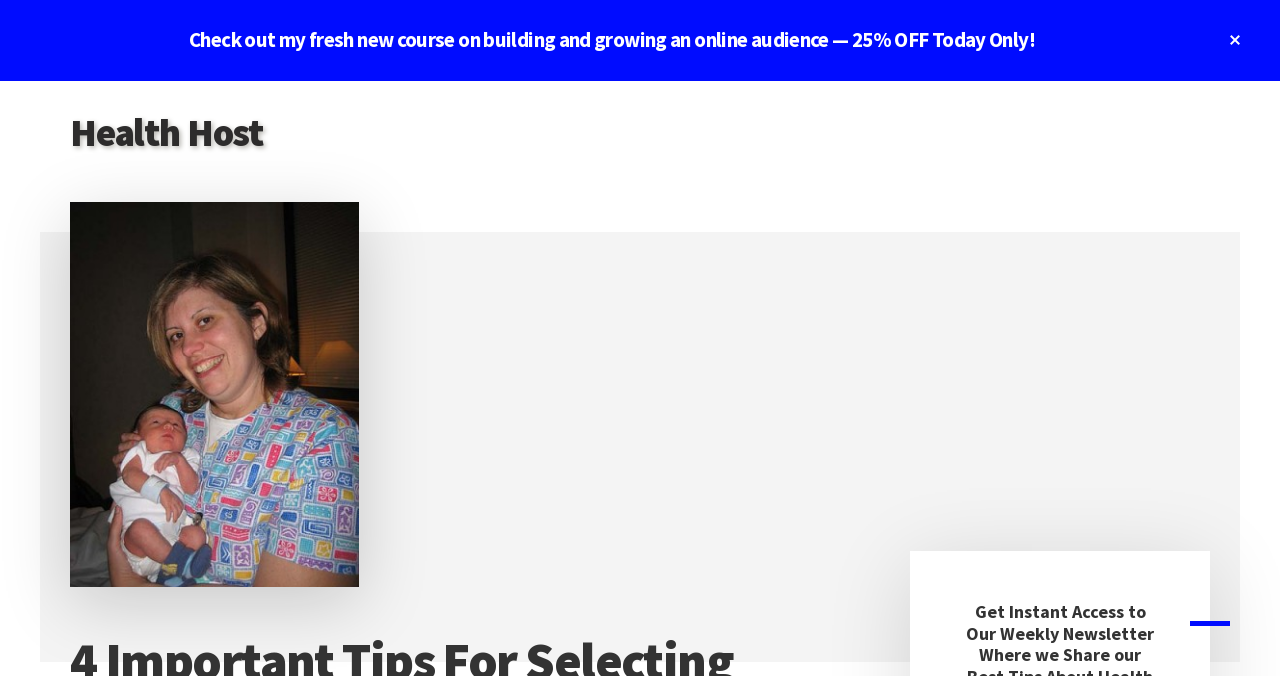Using the element description provided, determine the bounding box coordinates in the format (top-left x, top-left y, bottom-right x, bottom-right y). Ensure that all values are floating point numbers between 0 and 1. Element description: Health Host

[0.055, 0.159, 0.246, 0.232]